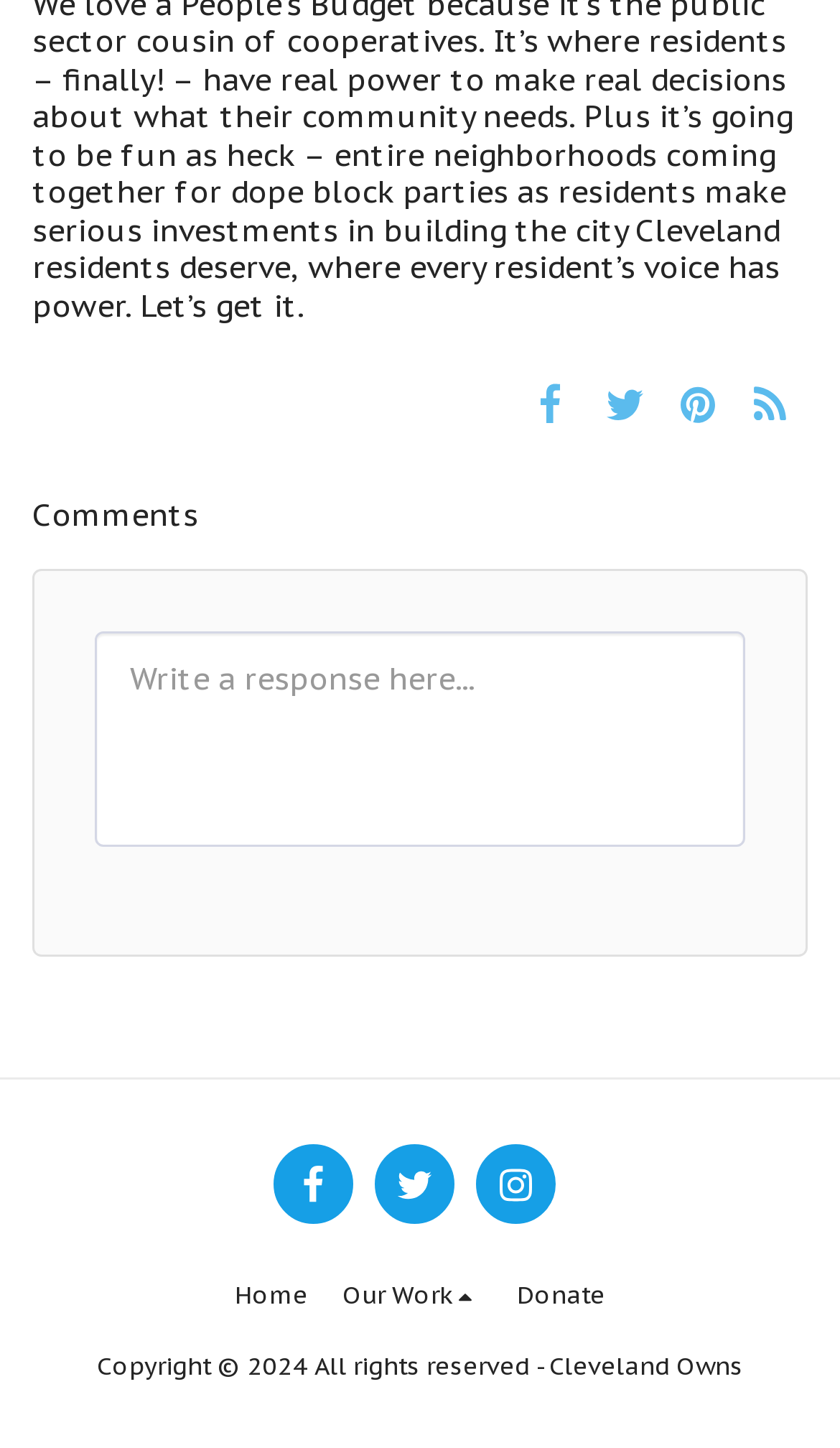Is there a way to navigate to the homepage?
Give a single word or phrase answer based on the content of the image.

Yes